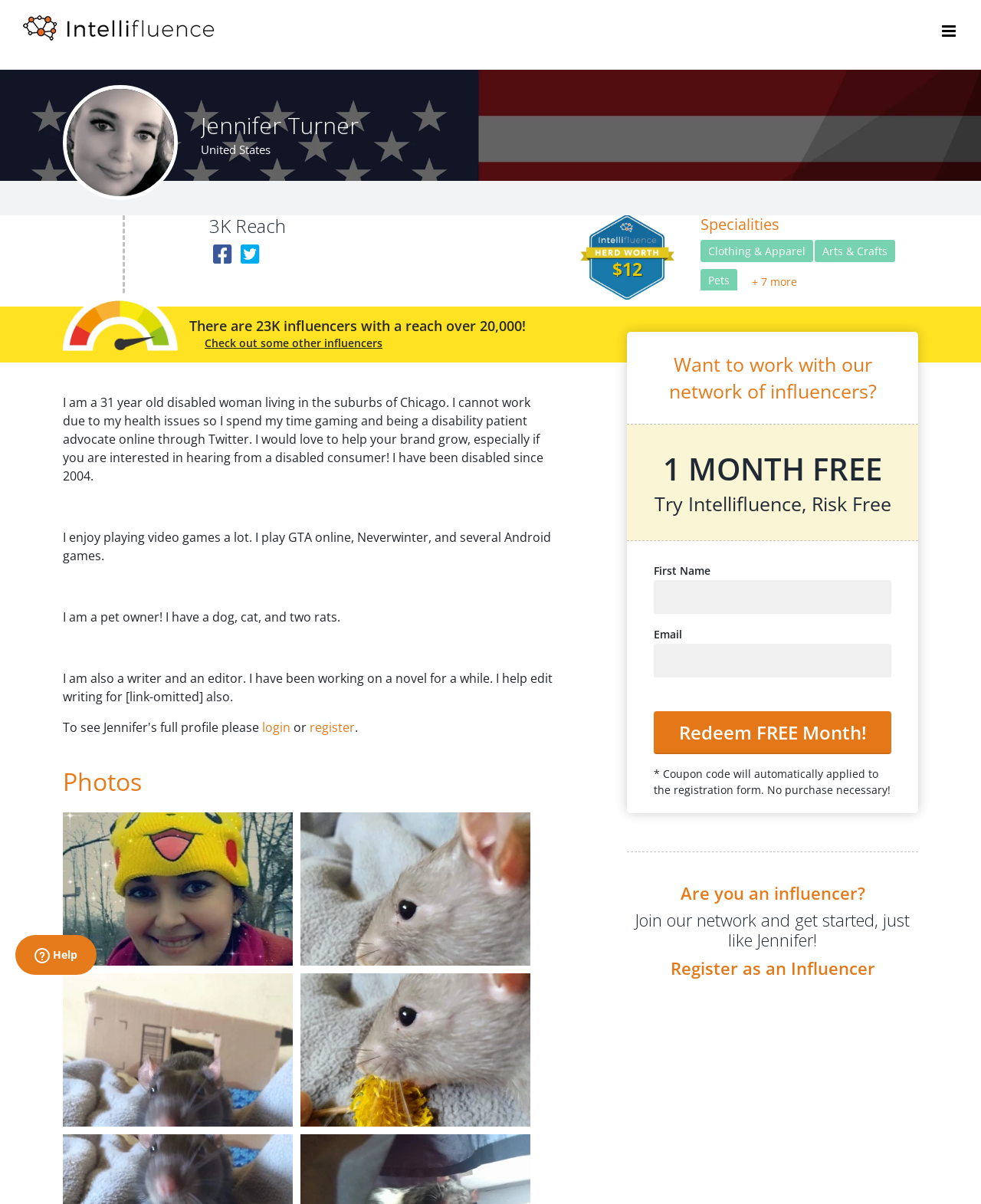Determine the coordinates of the bounding box that should be clicked to complete the instruction: "Check out other influencers". The coordinates should be represented by four float numbers between 0 and 1: [left, top, right, bottom].

[0.209, 0.28, 0.39, 0.29]